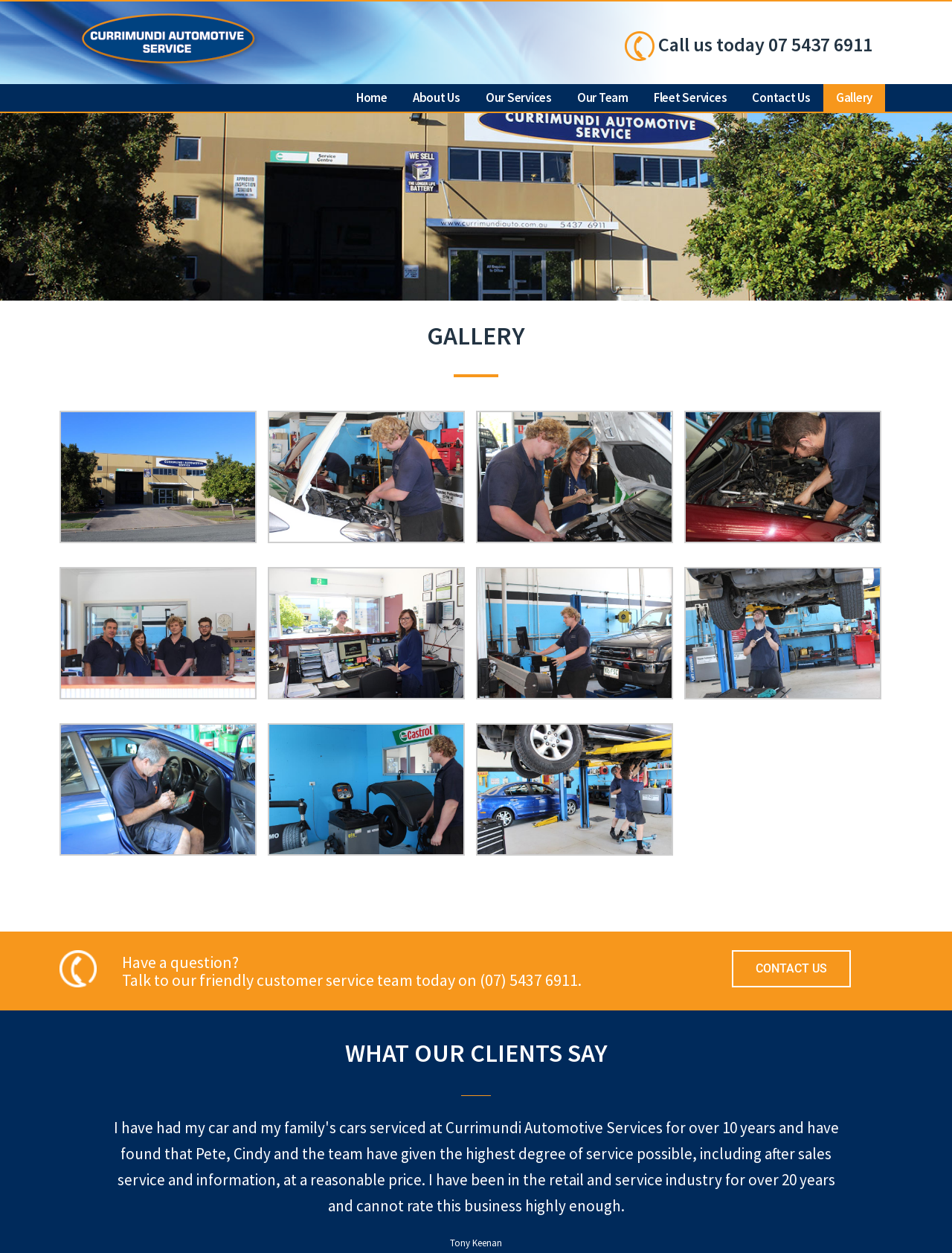Determine the bounding box coordinates for the clickable element to execute this instruction: "Click the 'About Us' link". Provide the coordinates as four float numbers between 0 and 1, i.e., [left, top, right, bottom].

[0.42, 0.067, 0.497, 0.089]